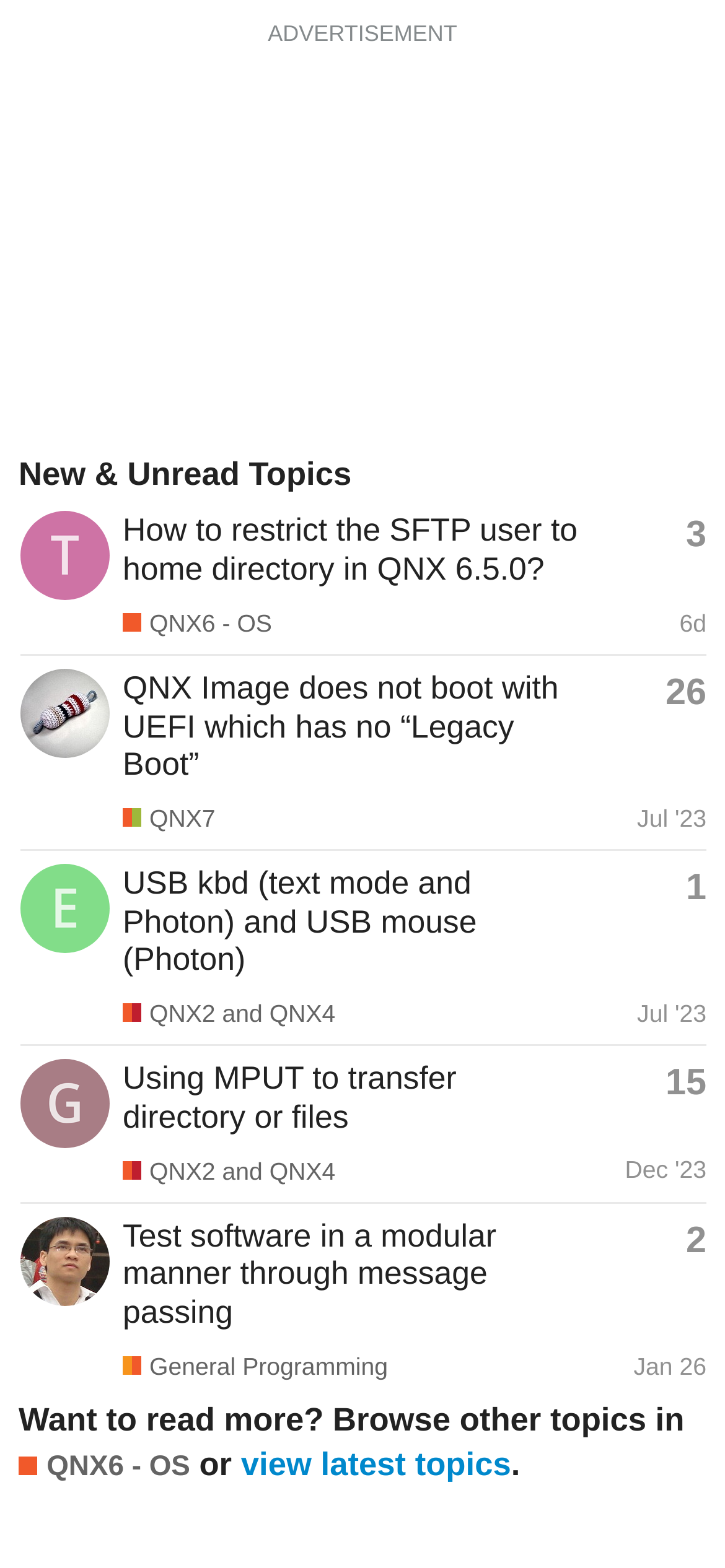Highlight the bounding box coordinates of the region I should click on to meet the following instruction: "Read topic 'QNX Image does not boot with UEFI which has no “Legacy Boot”'".

[0.169, 0.426, 0.771, 0.499]